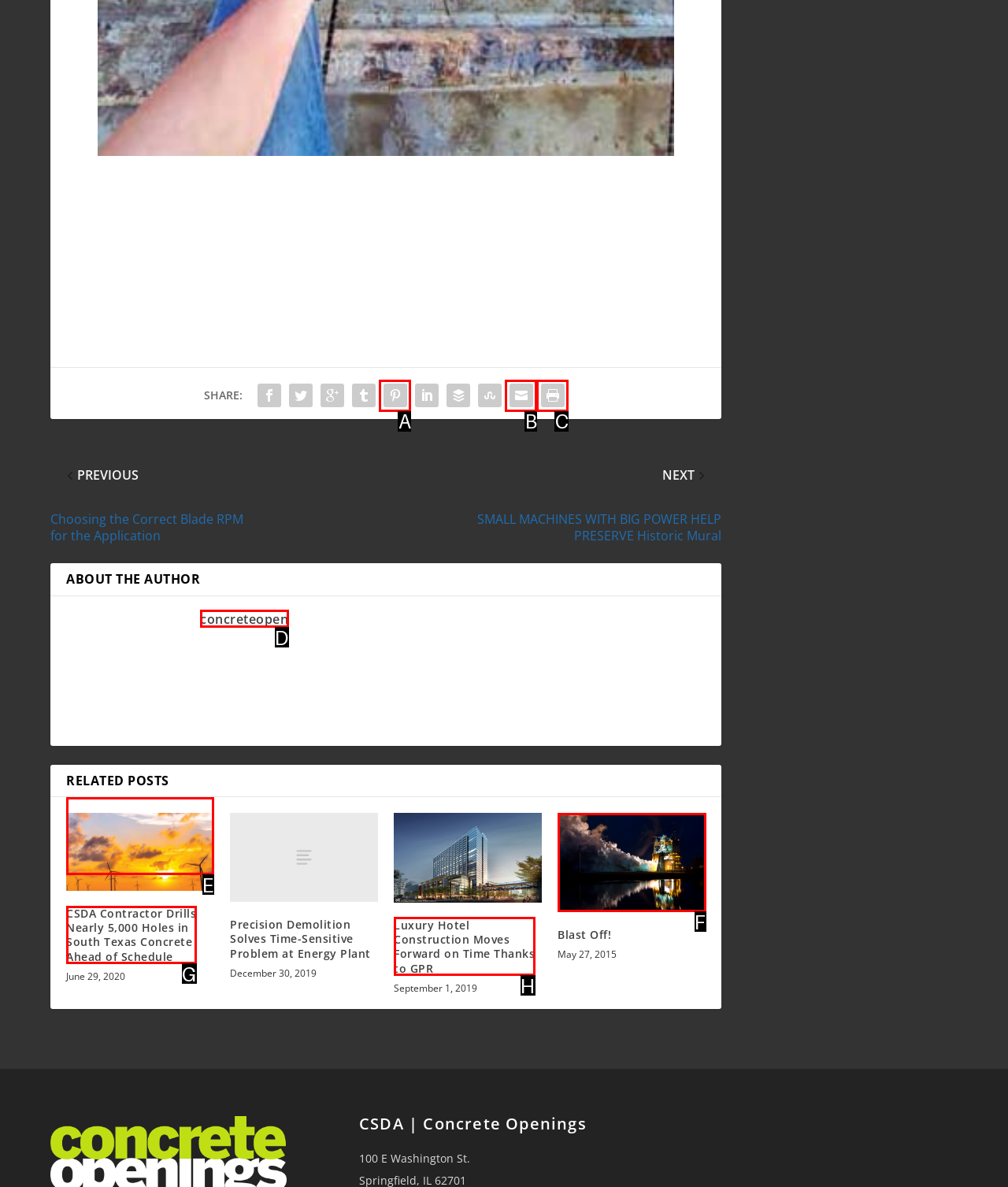Find the option you need to click to complete the following instruction: View related post 'CSDA Contractor Drills Nearly 5,000 Holes in South Texas Concrete Ahead of Schedule'
Answer with the corresponding letter from the choices given directly.

E